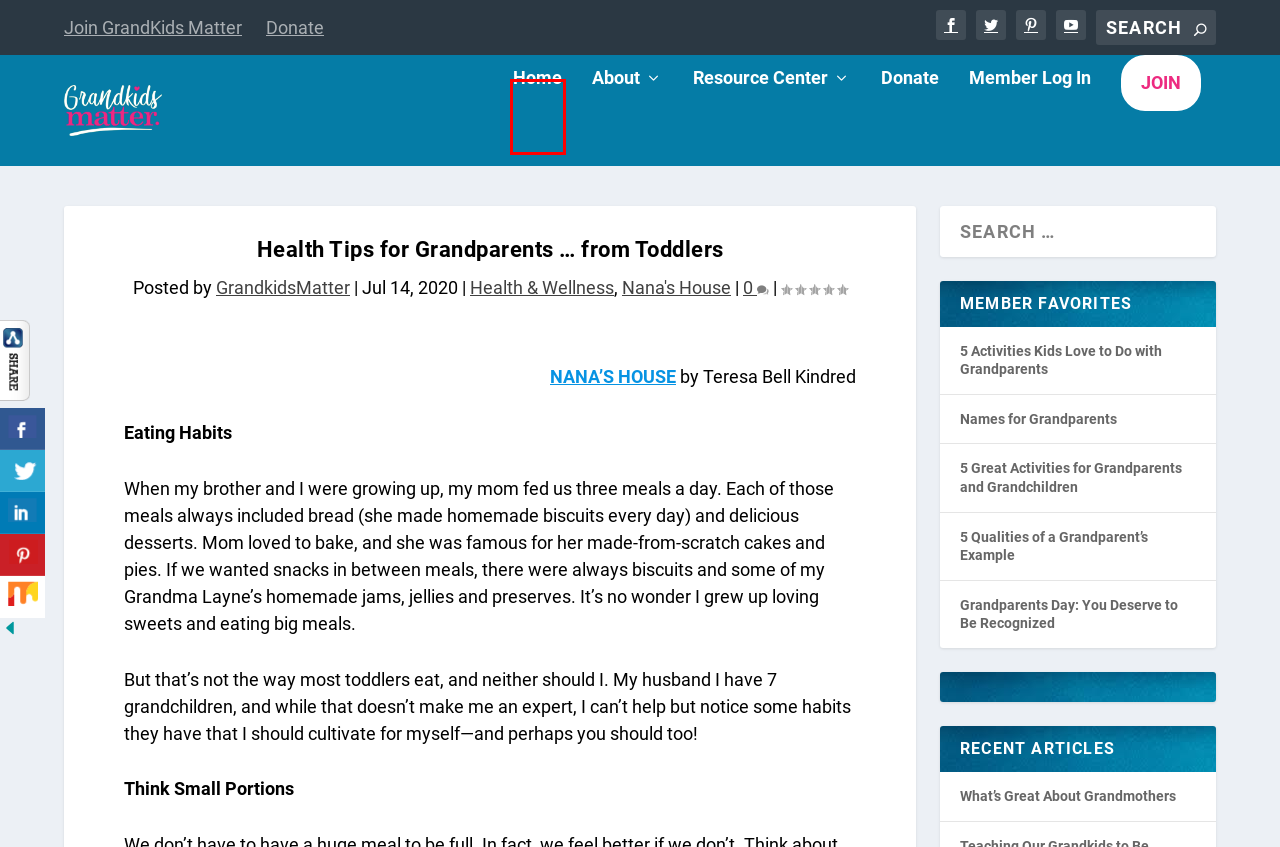Look at the screenshot of a webpage where a red bounding box surrounds a UI element. Your task is to select the best-matching webpage description for the new webpage after you click the element within the bounding box. The available options are:
A. Names for Grandparents | GrandkidsMatter
B. Homepage | GrandkidsMatter
C. Teaching Our Grandkids to Be Discerning | GrandkidsMatter
D. Trying New Things | Psychology Today
E. Health & Wellness Archives | GrandkidsMatter
F. 5 Great Activities for Grandparents and Grandchildren | GrandkidsMatter
G. Member Login | GrandkidsMatter
H. Grandparents Day: You Deserve to Be Recognized | GrandkidsMatter

B